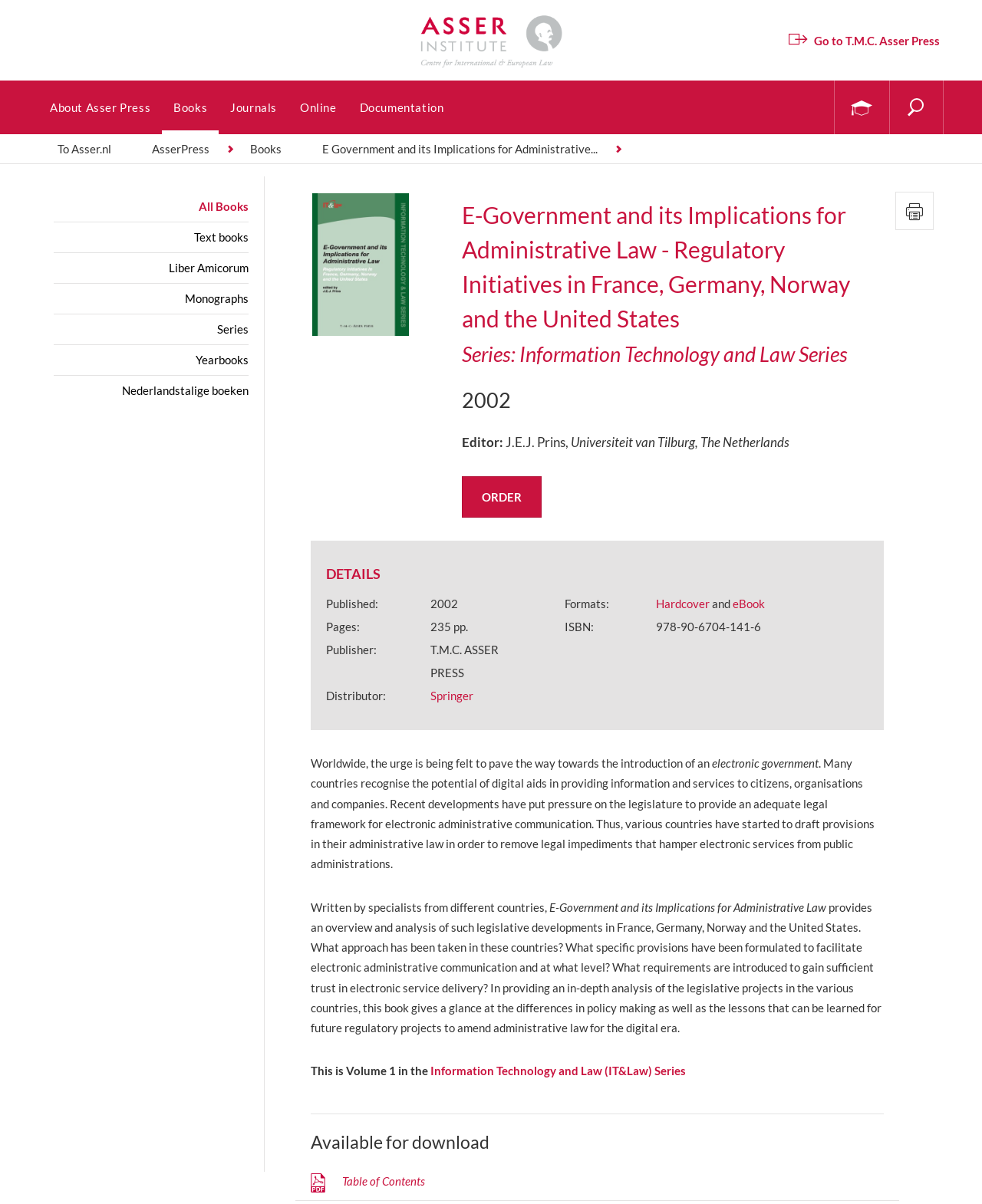Specify the bounding box coordinates (top-left x, top-left y, bottom-right x, bottom-right y) of the UI element in the screenshot that matches this description: Books

[0.165, 0.067, 0.223, 0.111]